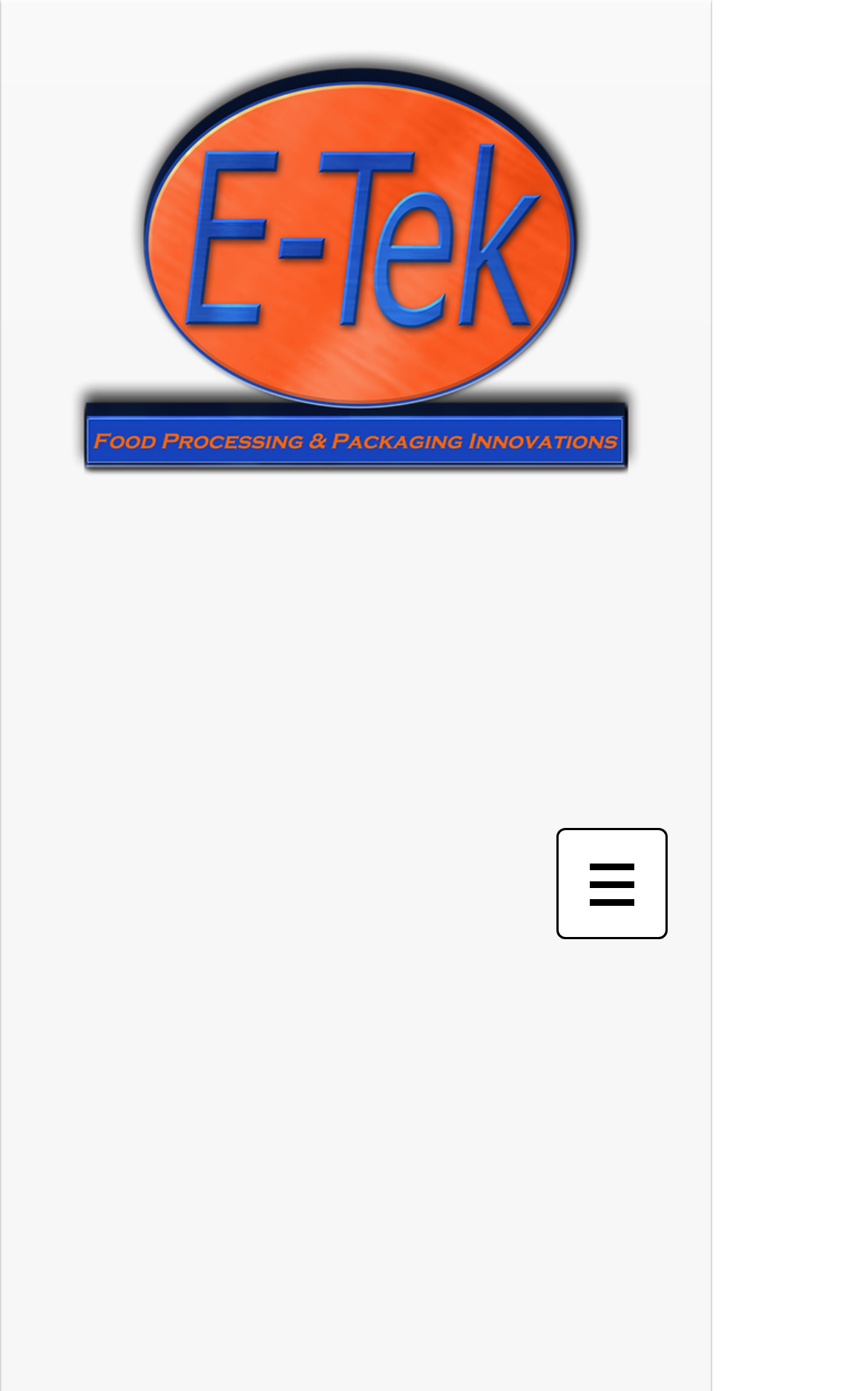Answer in one word or a short phrase: 
What is the purpose of the button with an image?

Has a popup menu